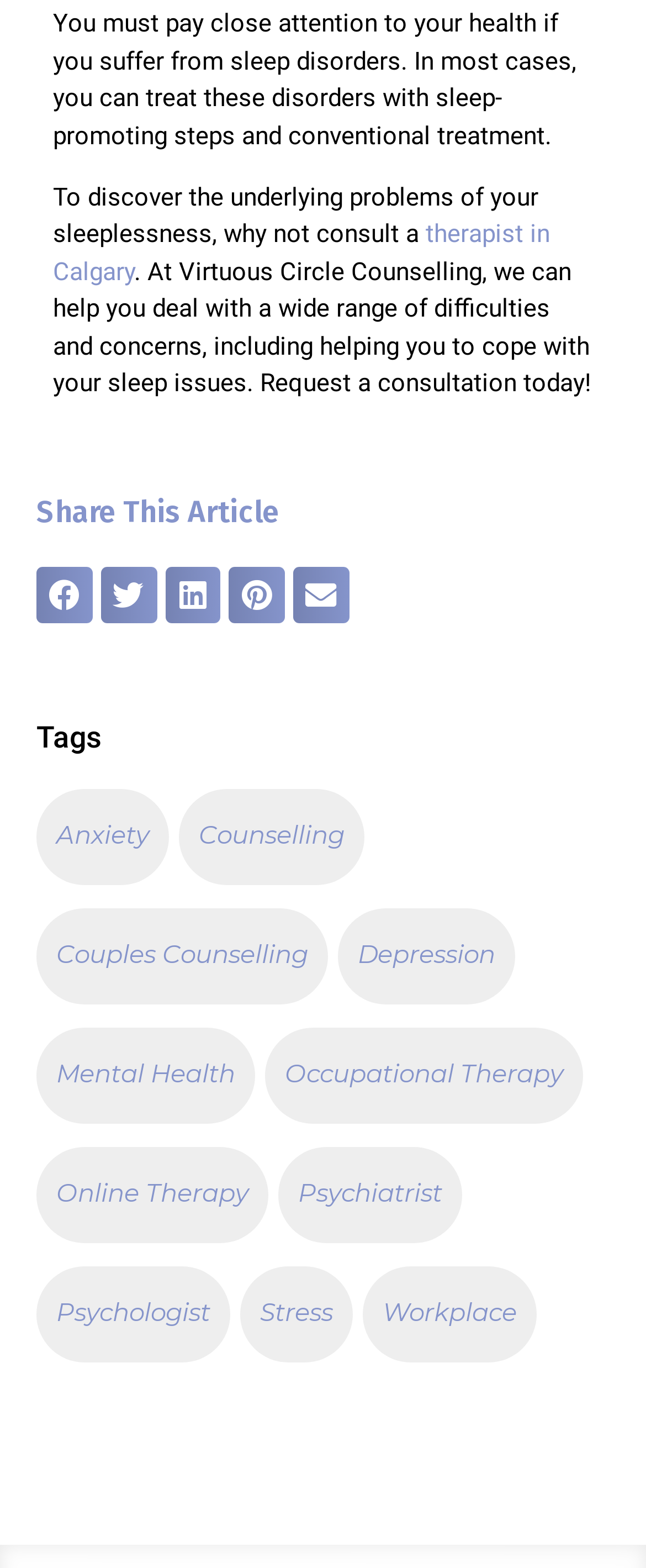What is the profession of the person you can consult for sleep issues?
Using the image, respond with a single word or phrase.

Therapist